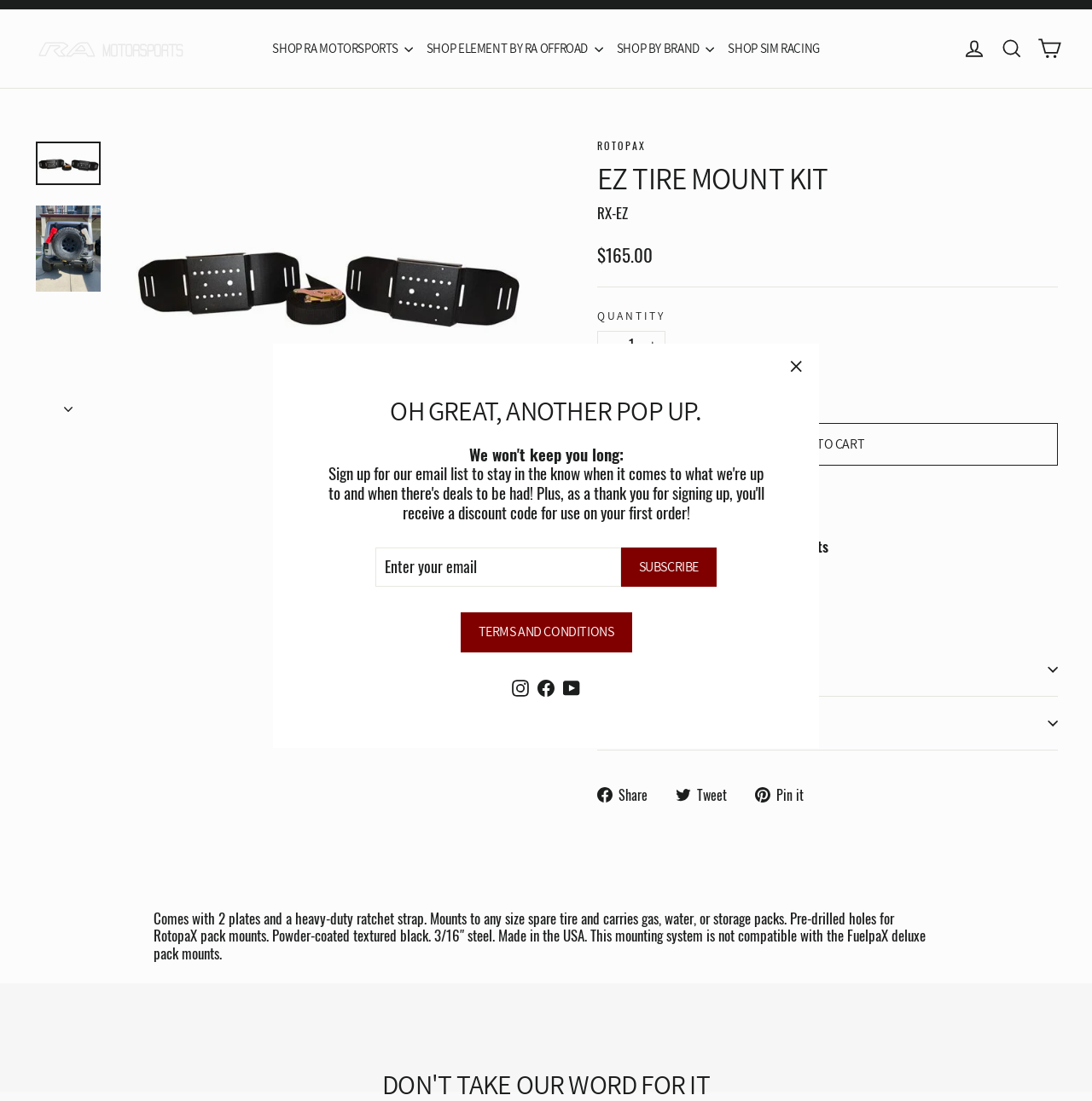Identify and provide the main heading of the webpage.

EZ TIRE MOUNT KIT